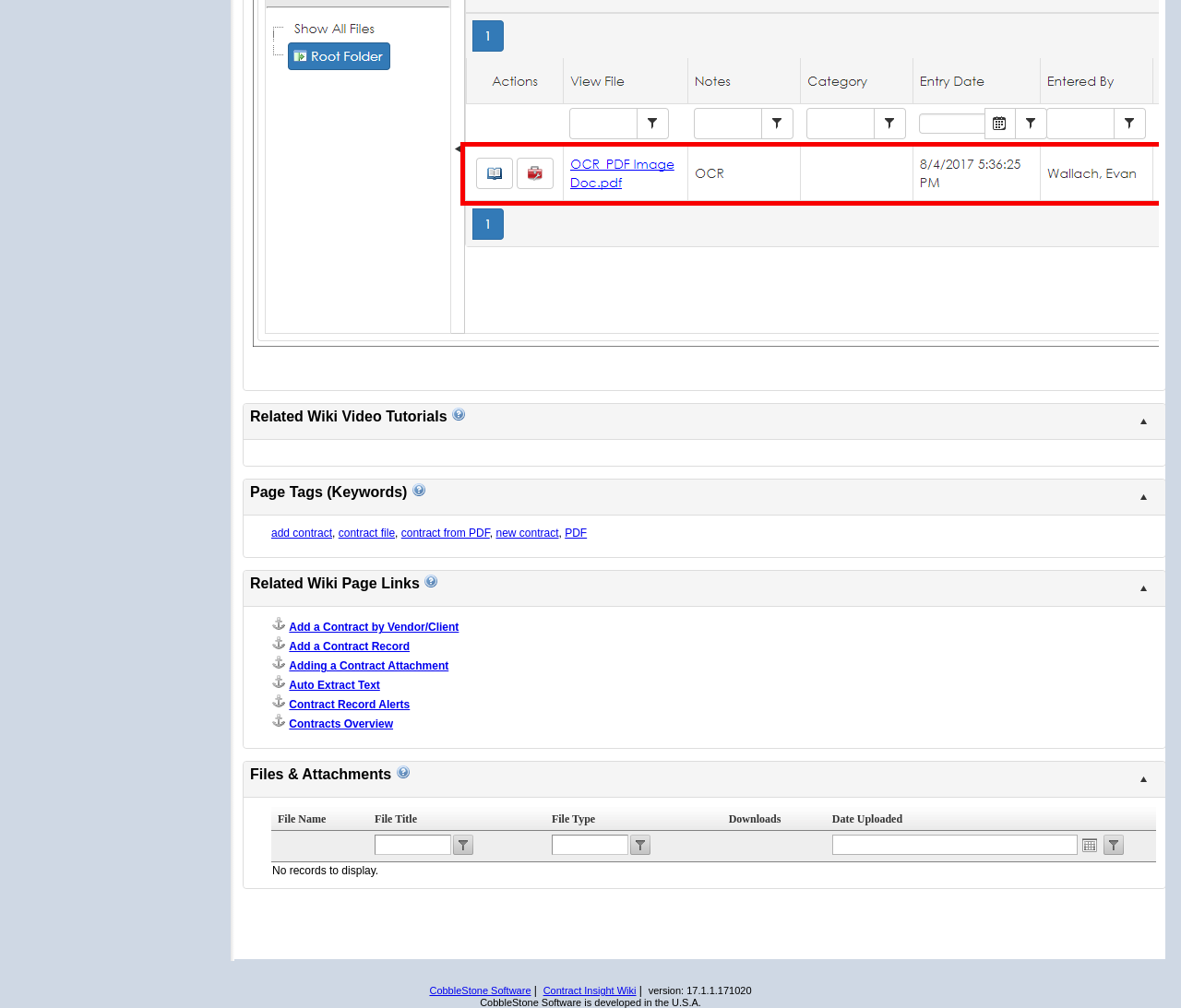Identify the bounding box coordinates of the section that should be clicked to achieve the task described: "Click on the 'contract file' link".

[0.286, 0.523, 0.334, 0.536]